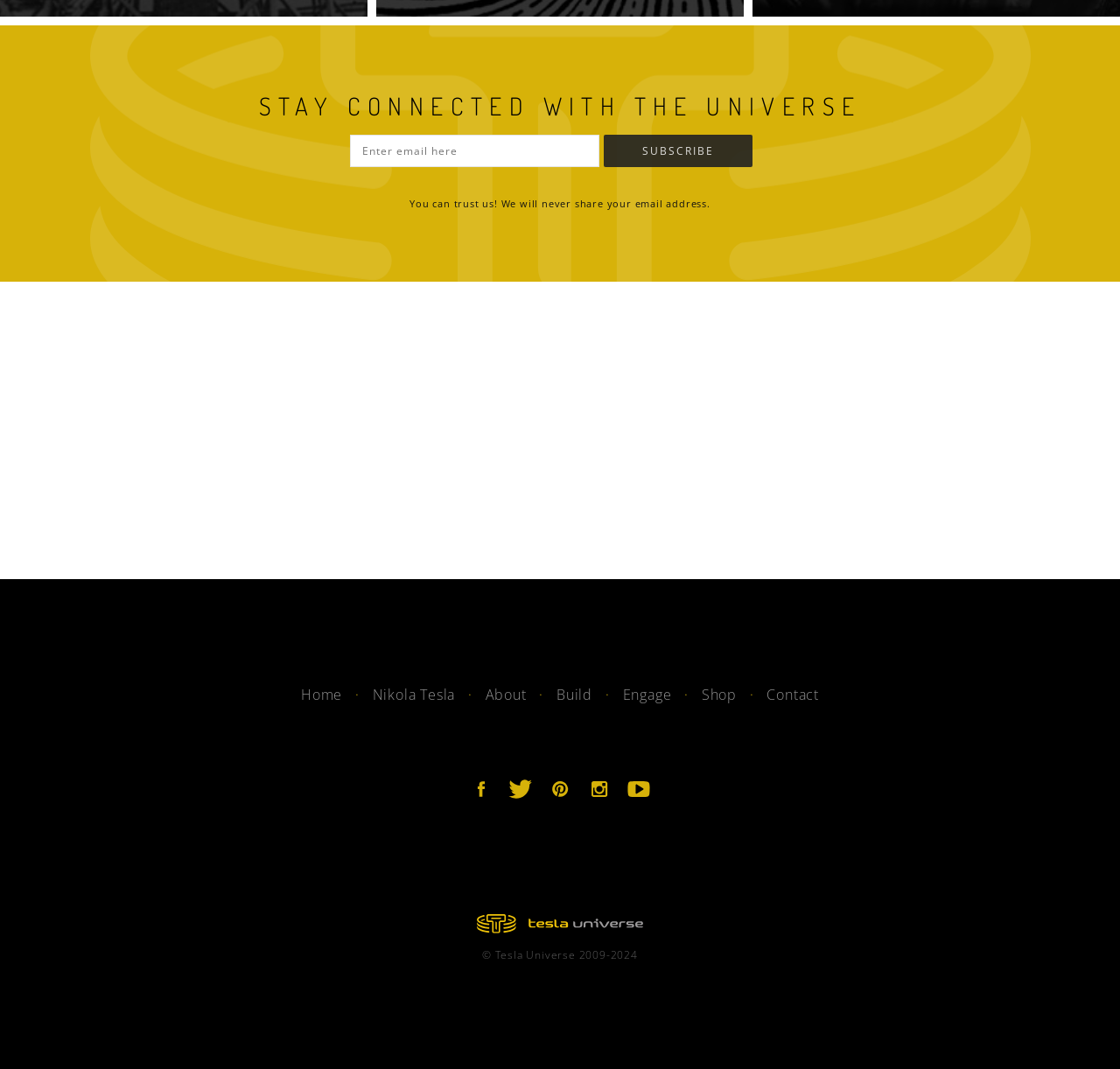How many social media links are in the footer? From the image, respond with a single word or brief phrase.

5